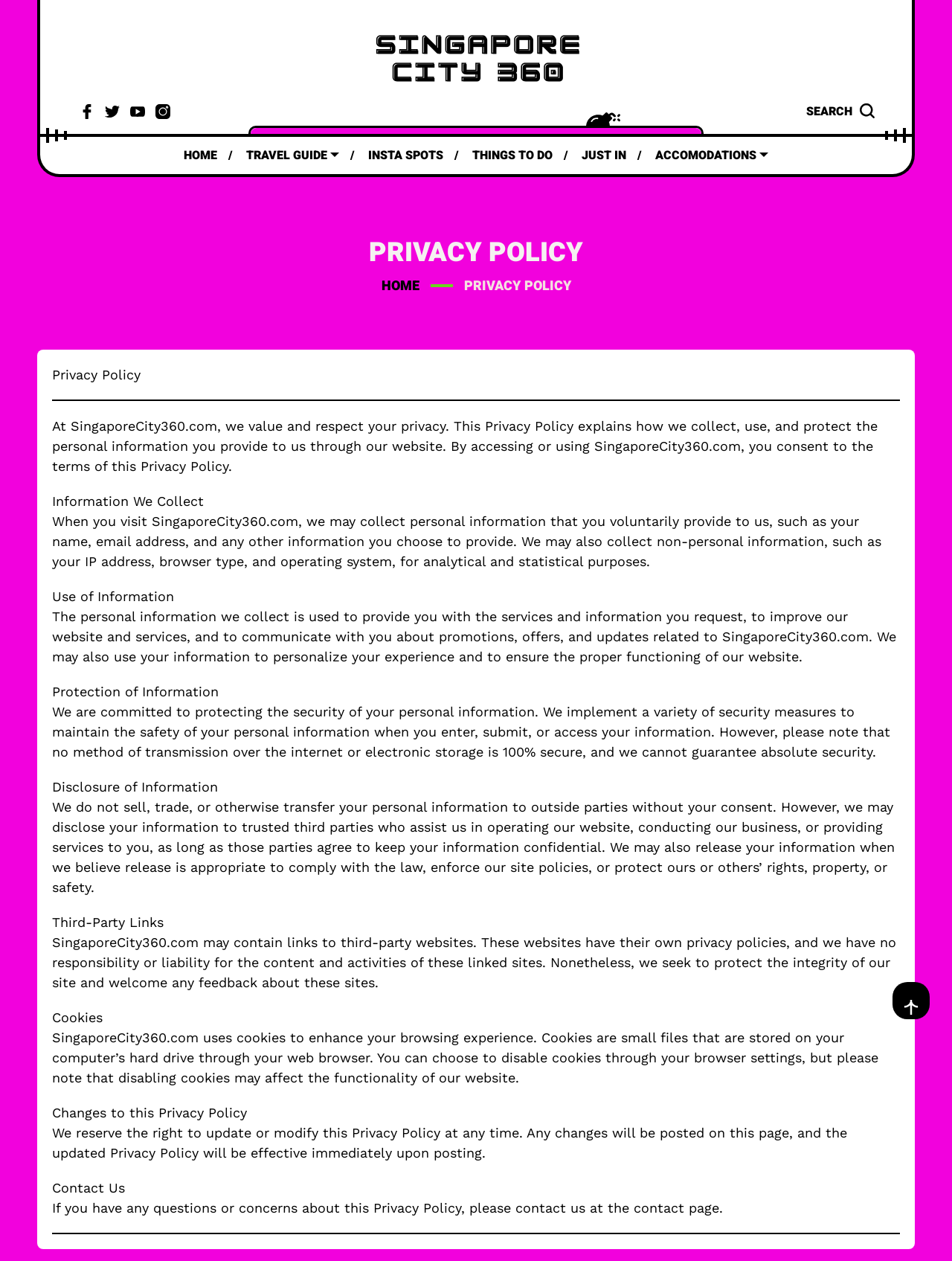Specify the bounding box coordinates of the area that needs to be clicked to achieve the following instruction: "Click the logo".

[0.387, 0.018, 0.613, 0.077]